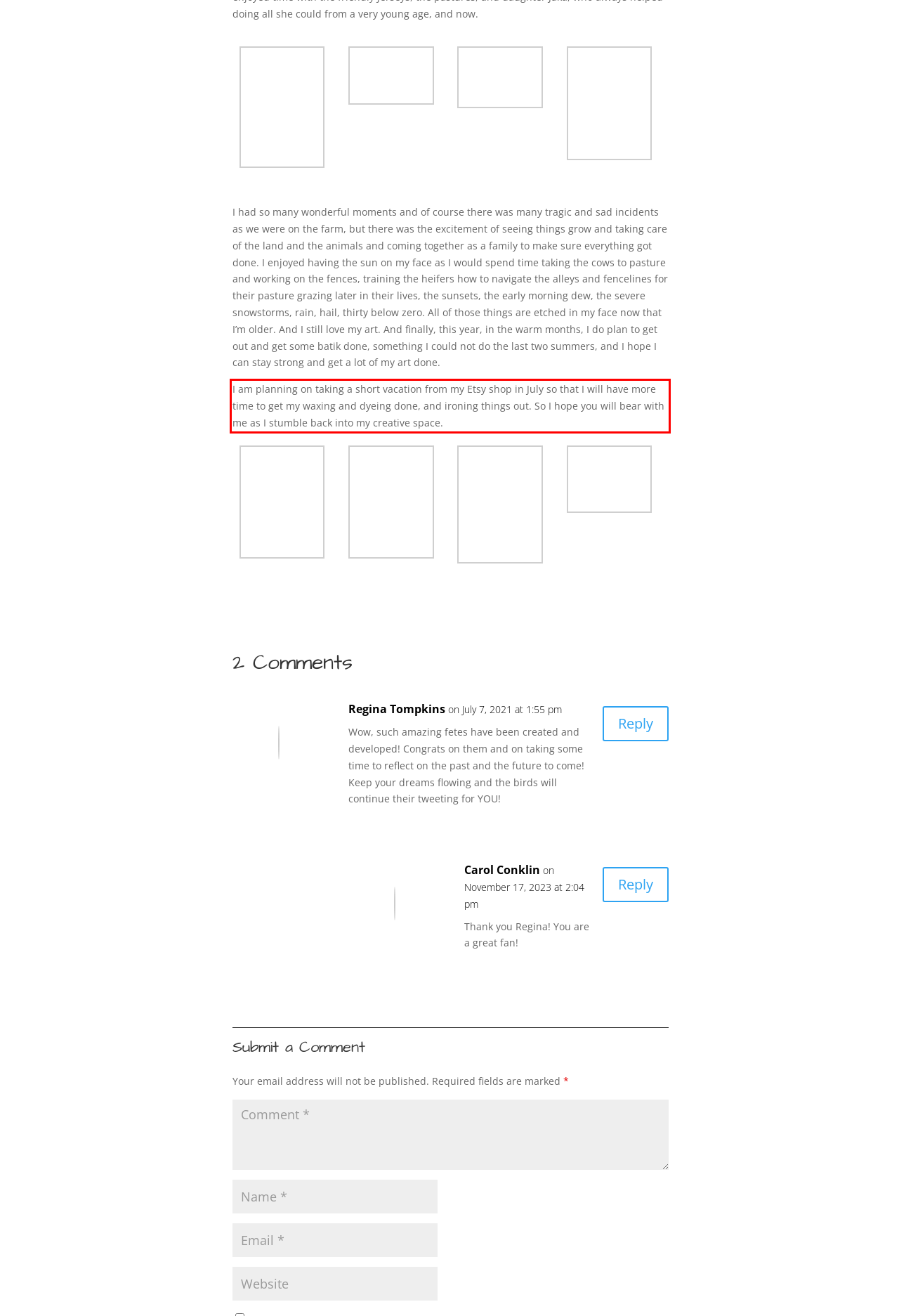You are given a webpage screenshot with a red bounding box around a UI element. Extract and generate the text inside this red bounding box.

I am planning on taking a short vacation from my Etsy shop in July so that I will have more time to get my waxing and dyeing done, and ironing things out. So I hope you will bear with me as I stumble back into my creative space.